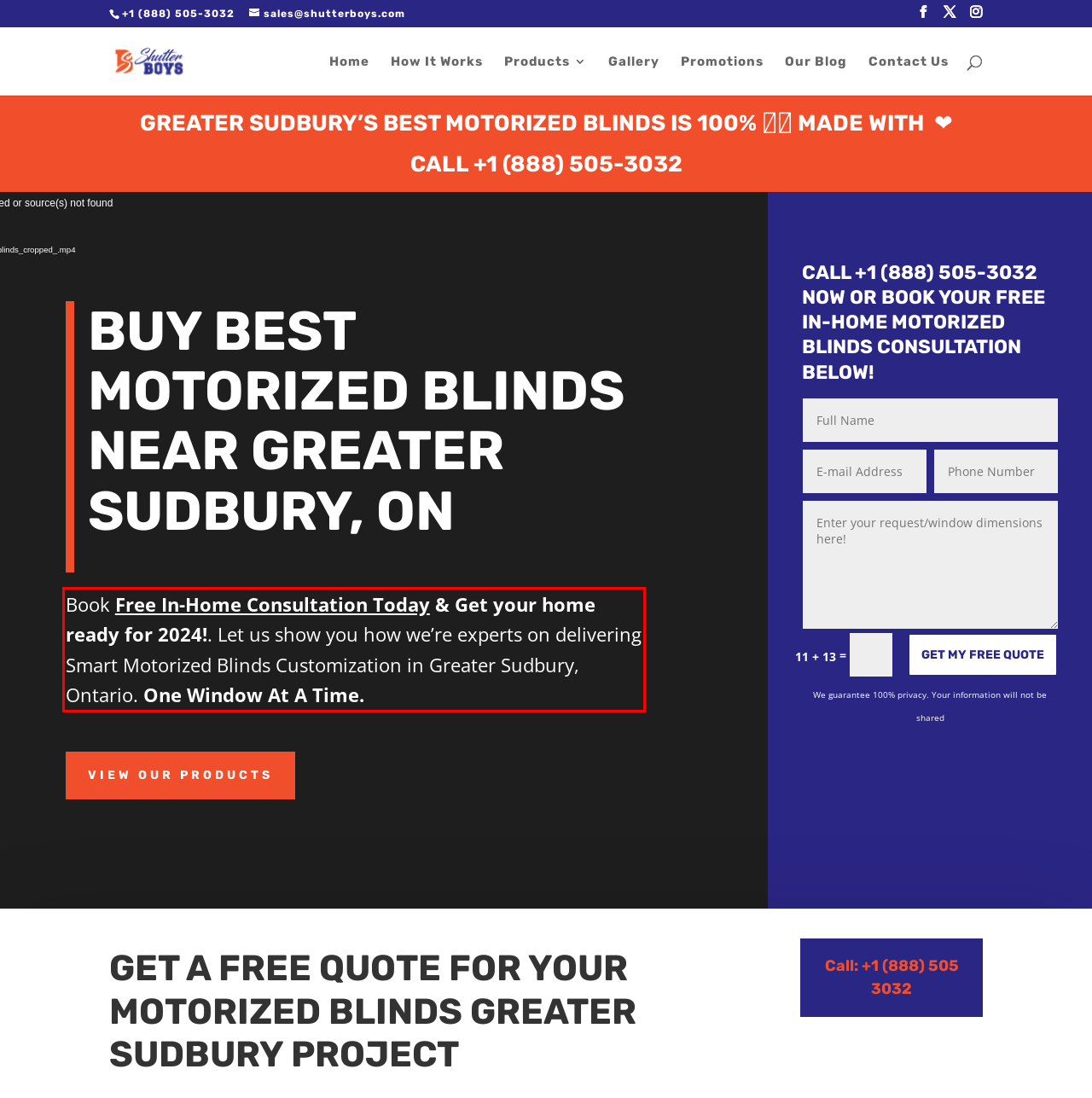You have a screenshot of a webpage where a UI element is enclosed in a red rectangle. Perform OCR to capture the text inside this red rectangle.

Book Free In-Home Consultation Today & Get your home ready for 2024!. Let us show you how we’re experts on delivering Smart Motorized Blinds Customization in Greater Sudbury, Ontario. One Window At A Time.